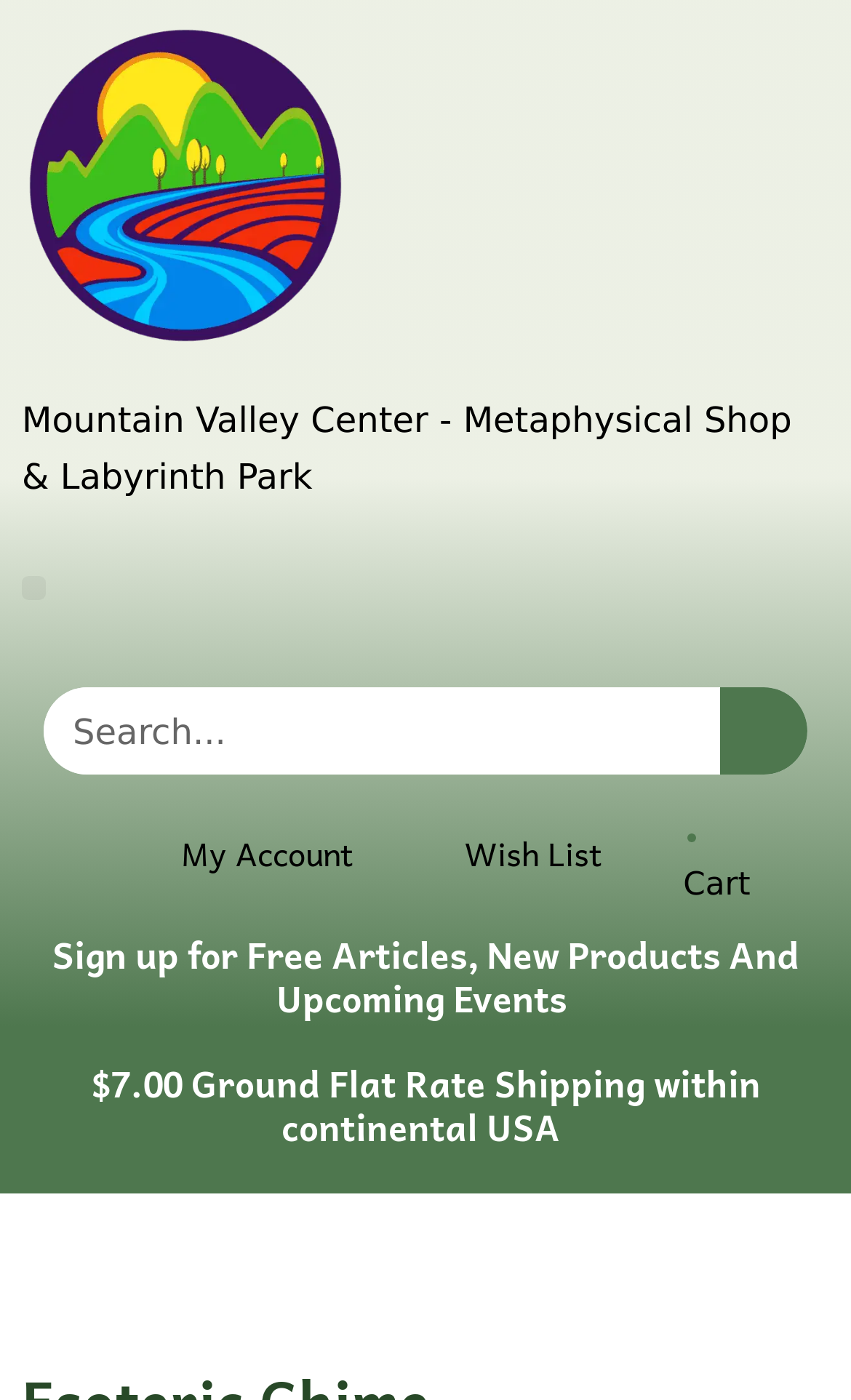Please locate the bounding box coordinates of the element's region that needs to be clicked to follow the instruction: "Toggle the menu". The bounding box coordinates should be provided as four float numbers between 0 and 1, i.e., [left, top, right, bottom].

[0.026, 0.412, 0.054, 0.429]